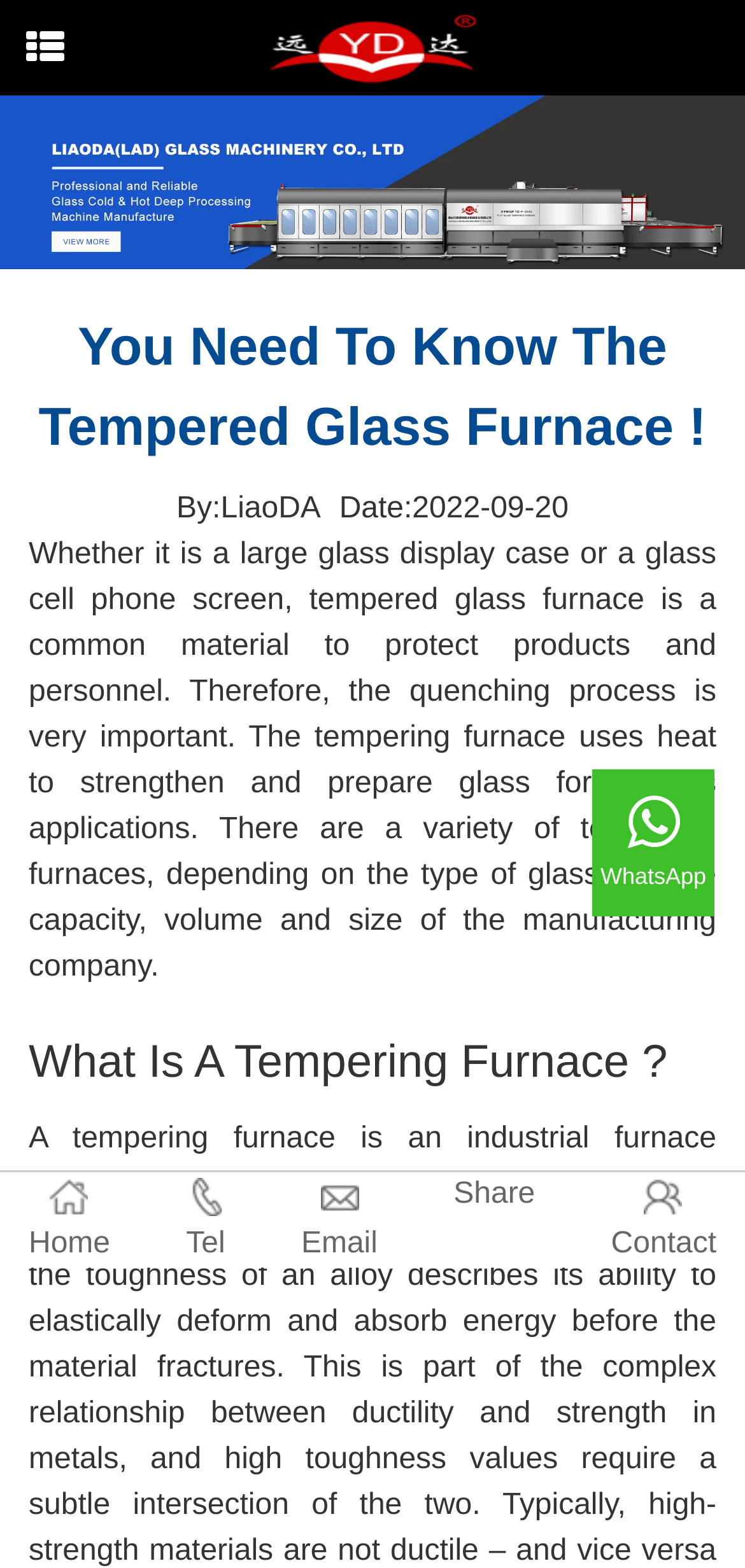Locate the UI element described by alt="logo" and provide its bounding box coordinates. Use the format (top-left x, top-left y, bottom-right x, bottom-right y) with all values as floating point numbers between 0 and 1.

[0.0, 0.006, 1.0, 0.055]